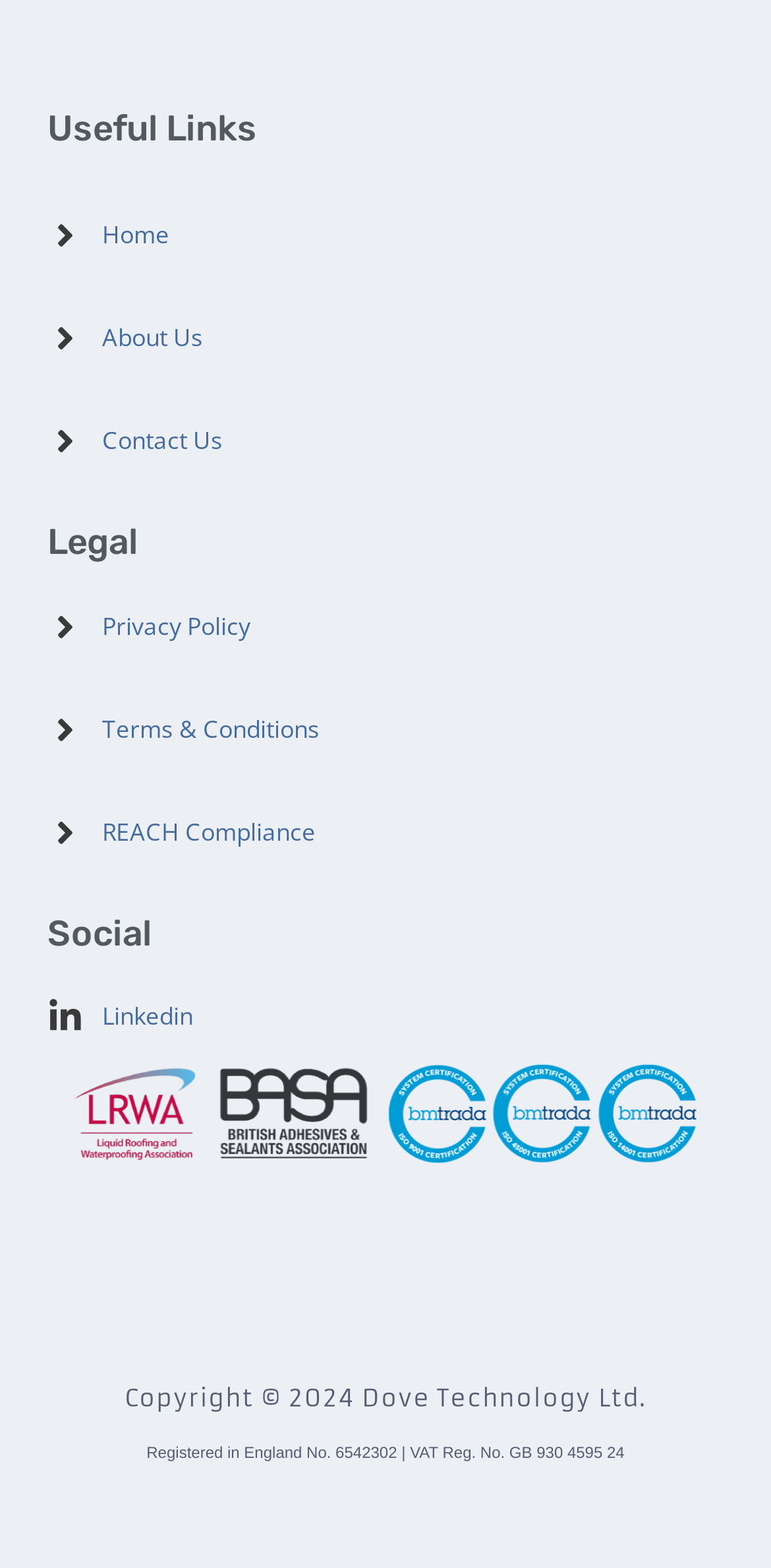Using the details from the image, please elaborate on the following question: How many social media links are there?

I counted the number of social media links, and there is only one link to 'Linkedin' under the 'Social' heading.